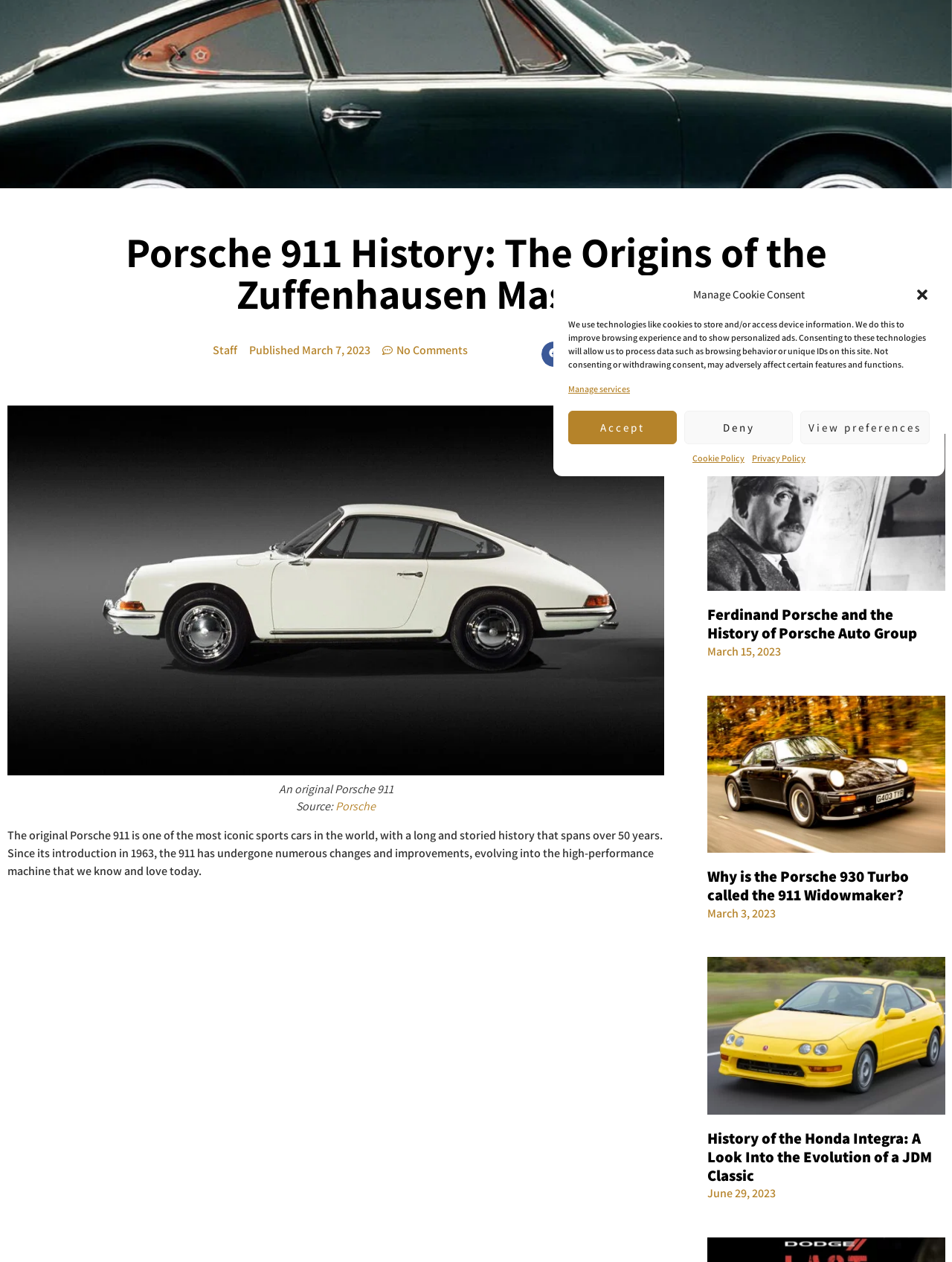Given the element description Published March 7, 2023, identify the bounding box coordinates for the UI element on the webpage screenshot. The format should be (top-left x, top-left y, bottom-right x, bottom-right y), with values between 0 and 1.

[0.262, 0.271, 0.389, 0.285]